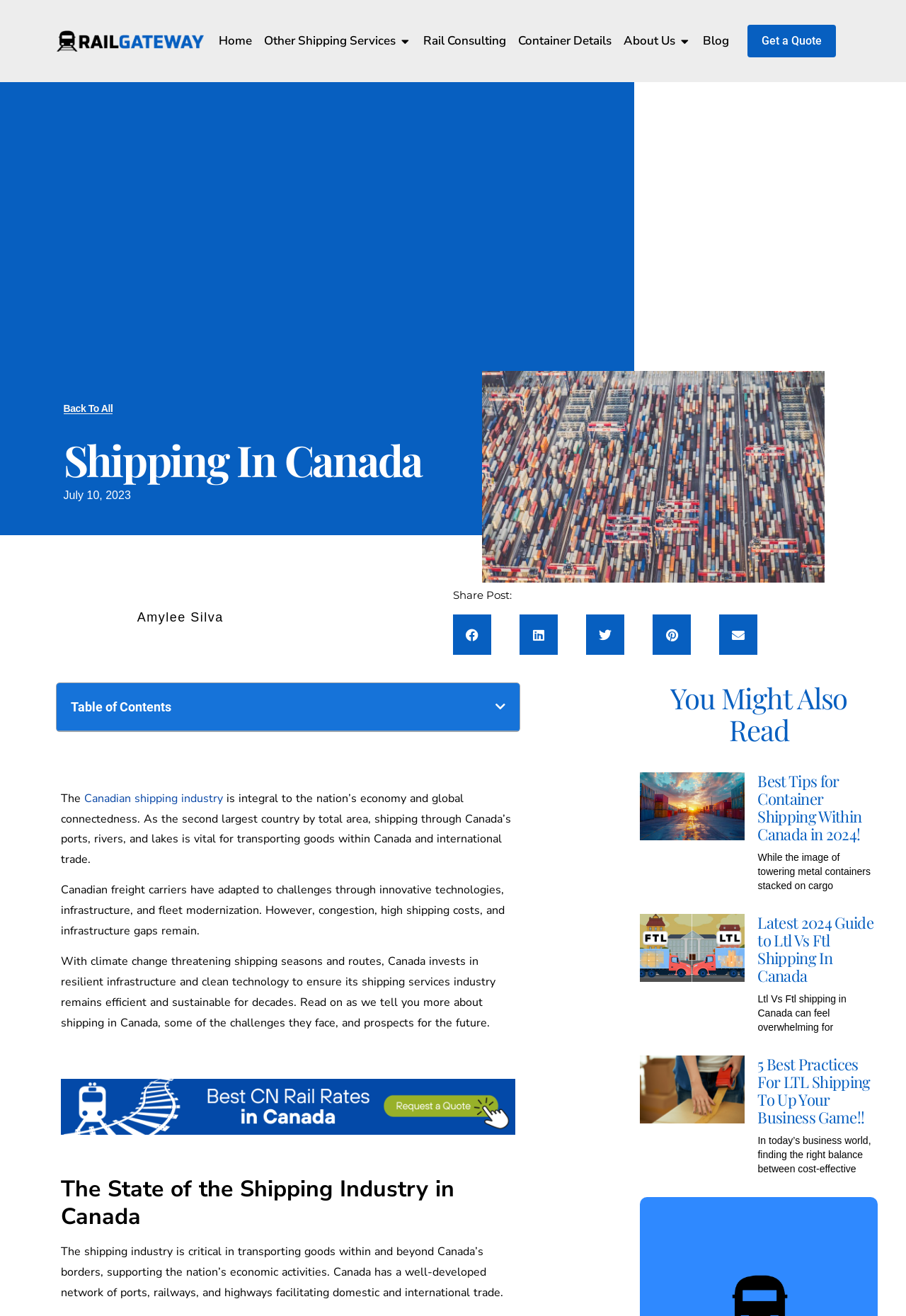What is the topic of the article with the image of cargo shipping in Canada?
Could you please answer the question thoroughly and with as much detail as possible?

I found the image of cargo shipping in Canada and looked at the surrounding text, which indicates that the topic of the article is 'Shipping In Canada'.